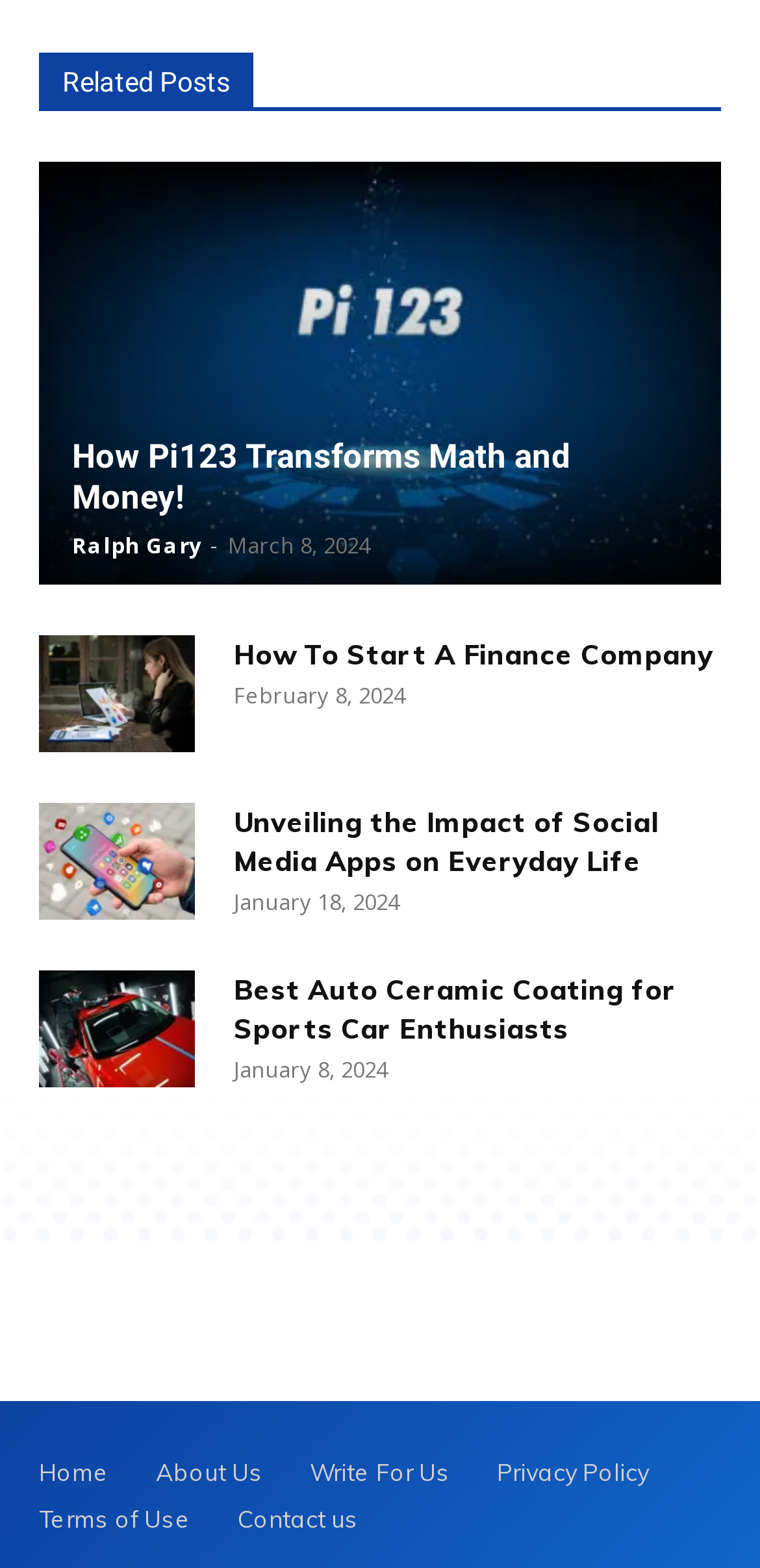Determine the bounding box coordinates of the area to click in order to meet this instruction: "Read 'How Pi123 Transforms Math and Money!' article".

[0.095, 0.278, 0.905, 0.33]